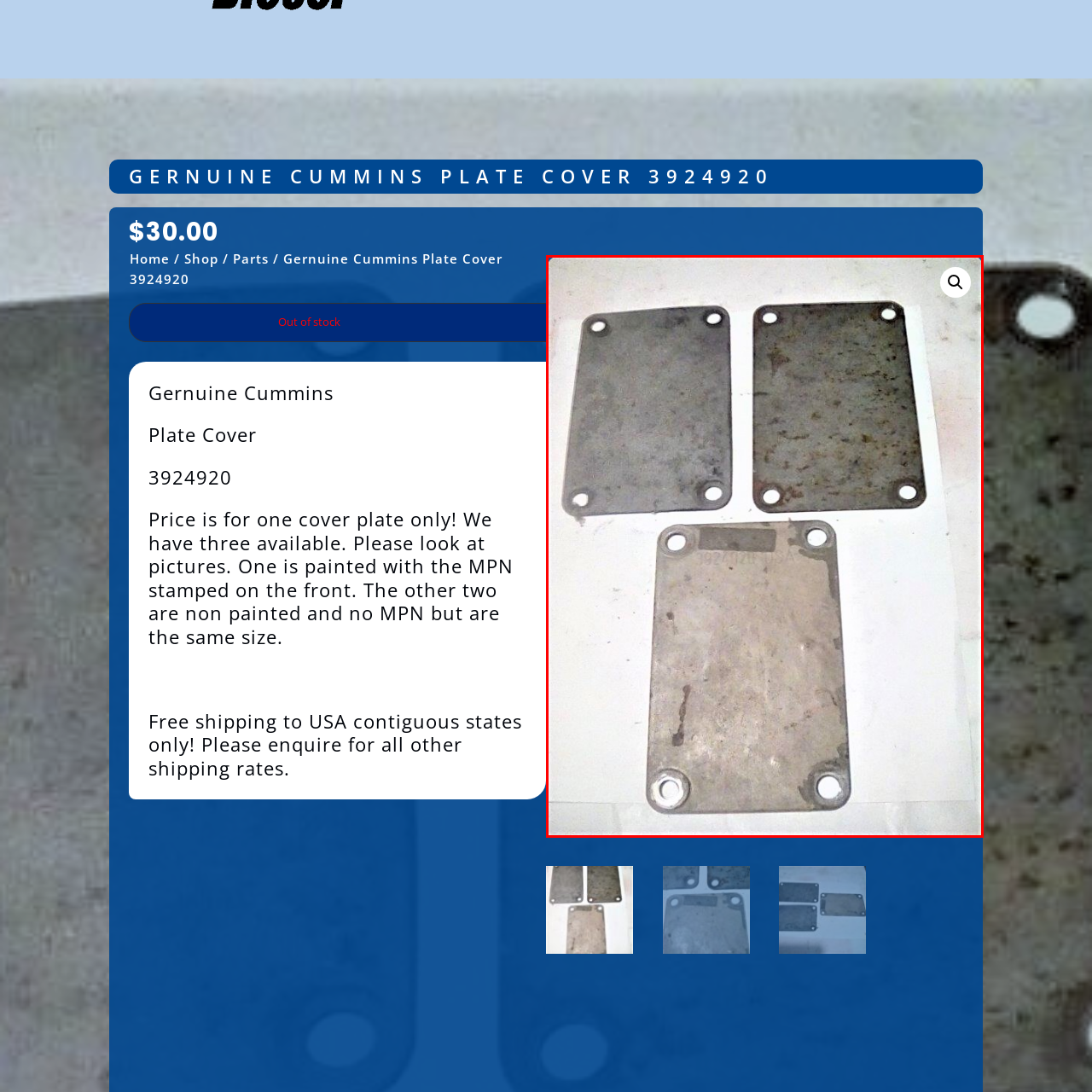Pay attention to the image highlighted by the red border, What is the brand of the central plate? Please give a one-word or short phrase answer.

Cummins